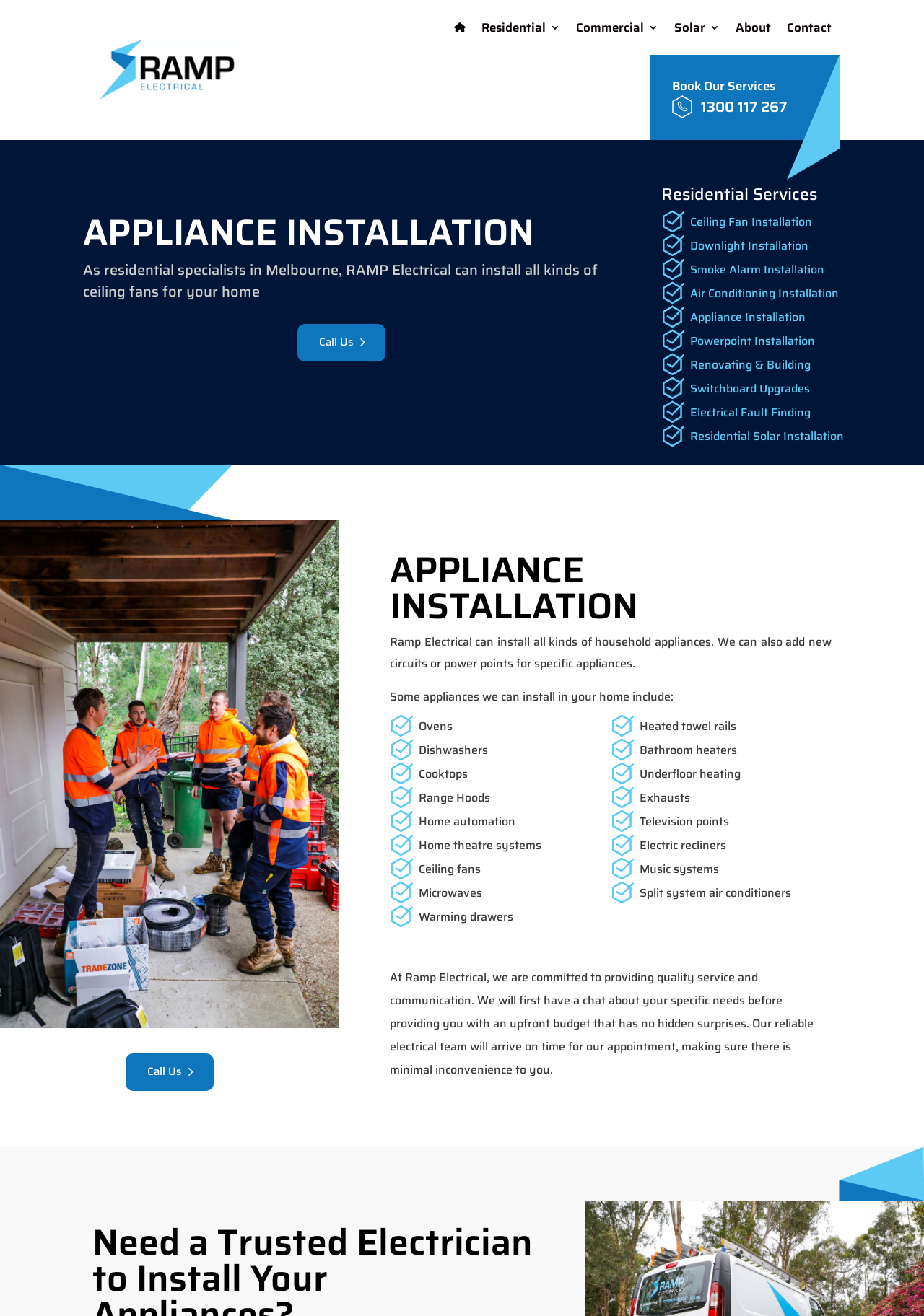Provide a short, one-word or phrase answer to the question below:
What type of services does RAMP Electrical provide?

Residential and Commercial